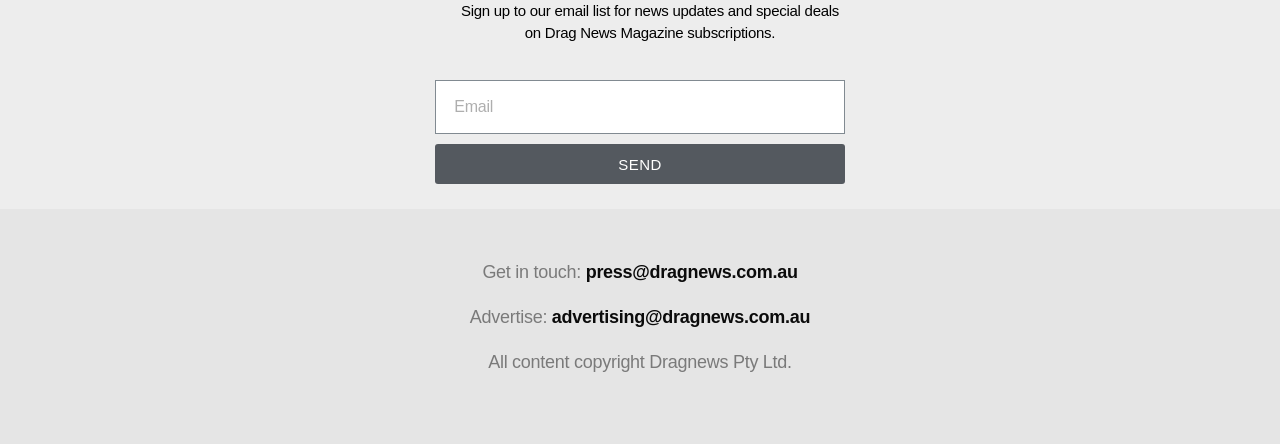What is the function of the 'SEND' button?
Based on the visual, give a brief answer using one word or a short phrase.

To submit email address